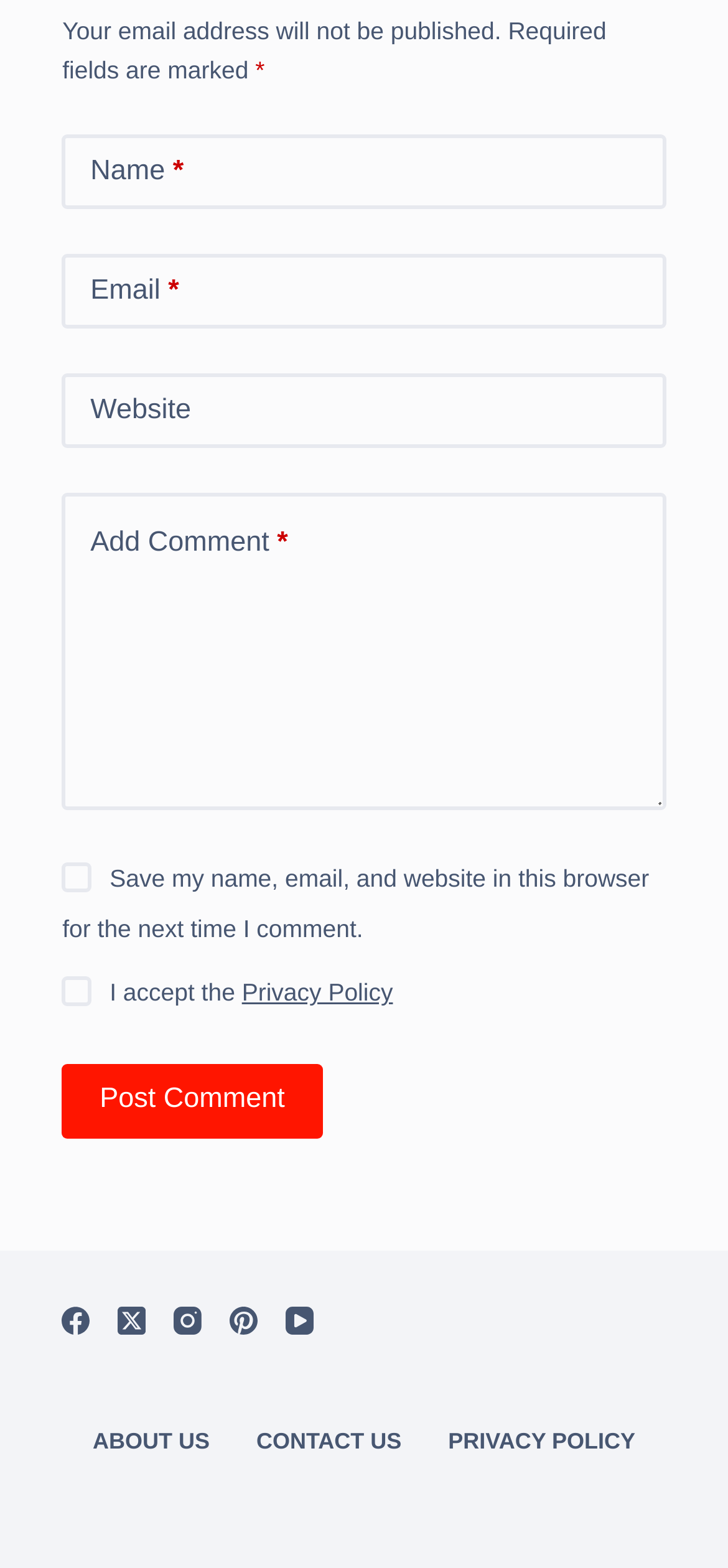Please predict the bounding box coordinates (top-left x, top-left y, bottom-right x, bottom-right y) for the UI element in the screenshot that fits the description: parent_node: Name name="author"

[0.086, 0.086, 0.914, 0.134]